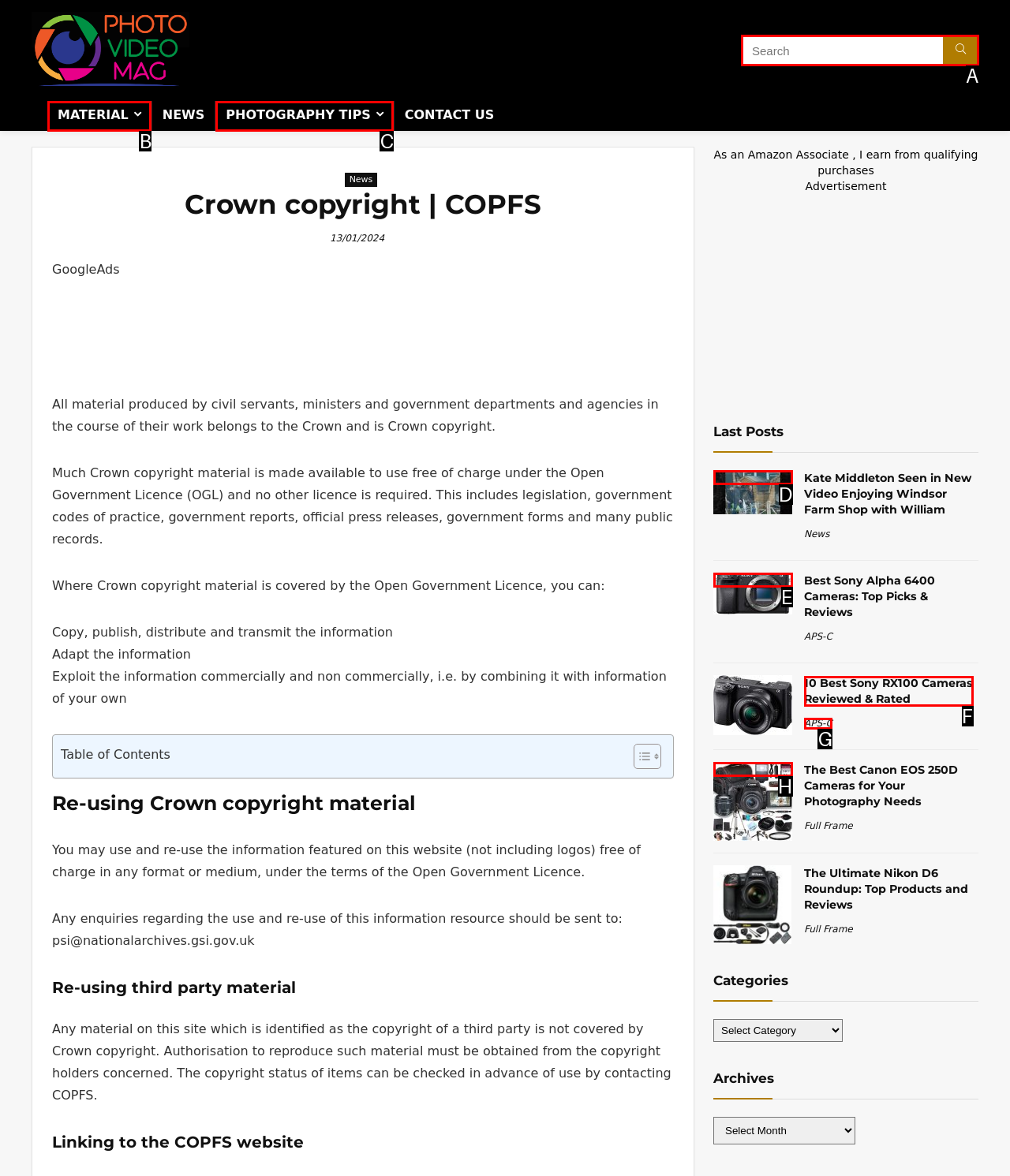Select the correct UI element to complete the task: visit Wikipedia
Please provide the letter of the chosen option.

None